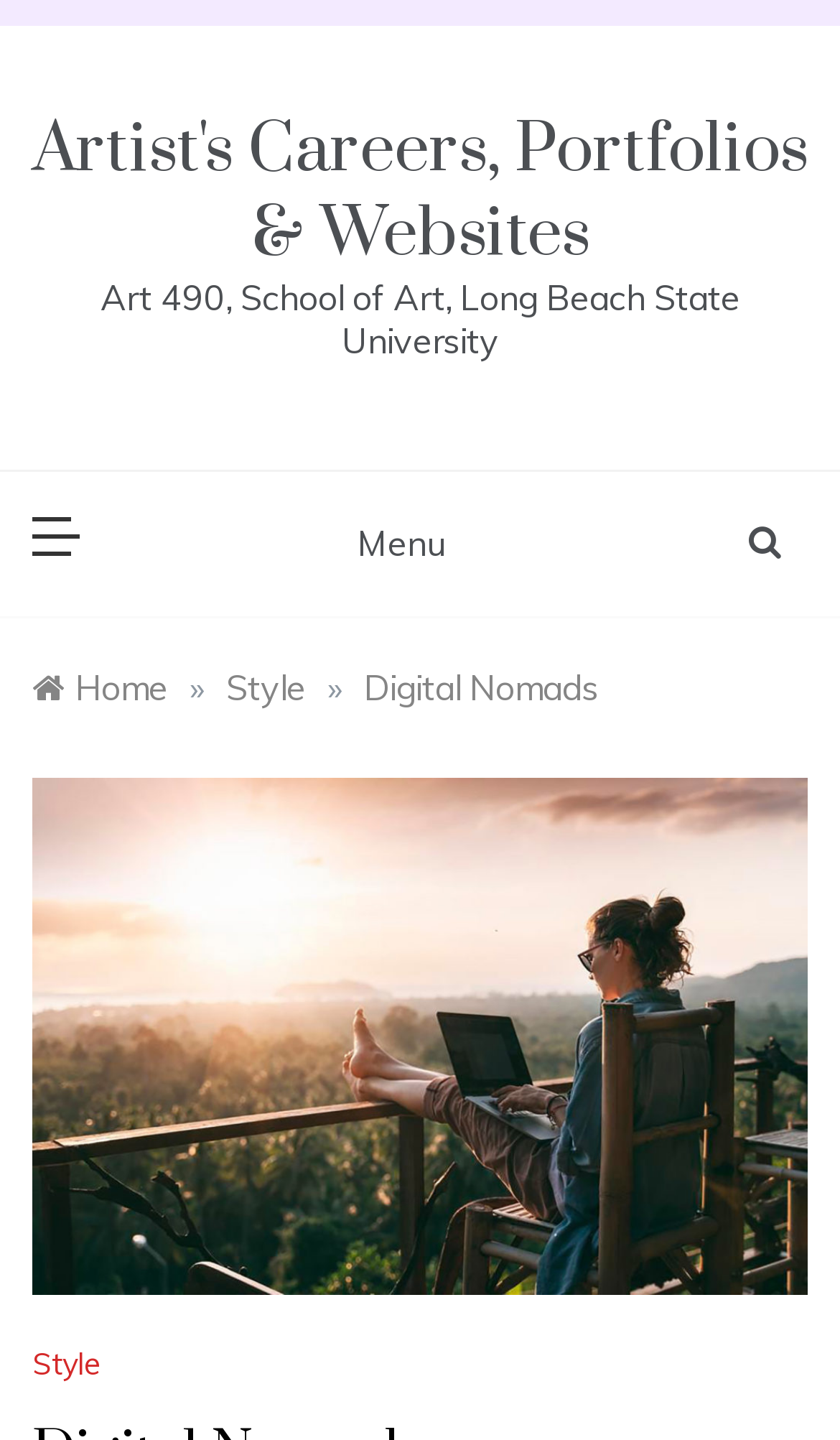With reference to the image, please provide a detailed answer to the following question: What is the icon name of the link at the top right corner?

I found the icon name of the link by looking at the link element with the OCR text 'uf015' which is located at the top right corner of the webpage.